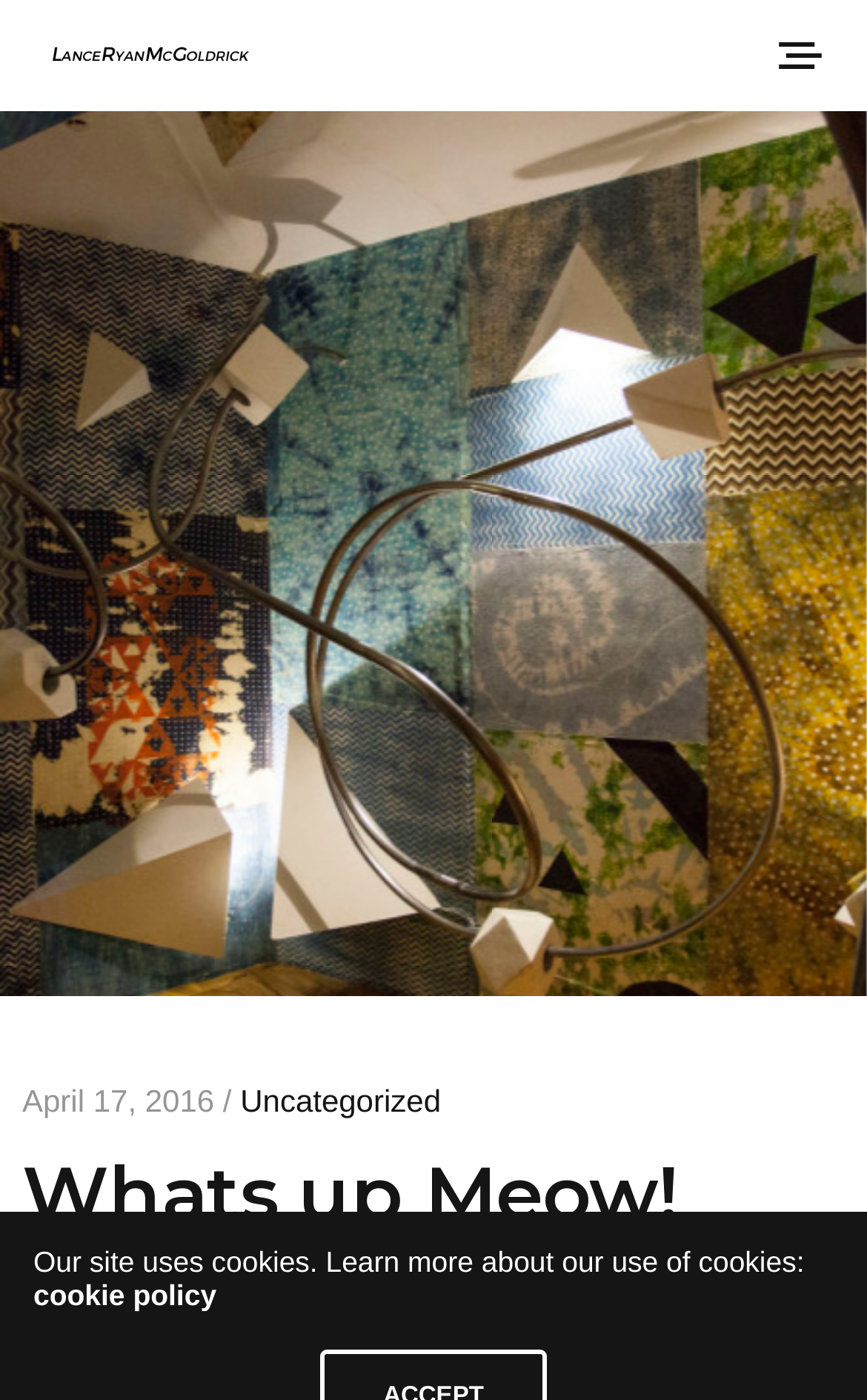Identify and generate the primary title of the webpage.

Whats up Meow!